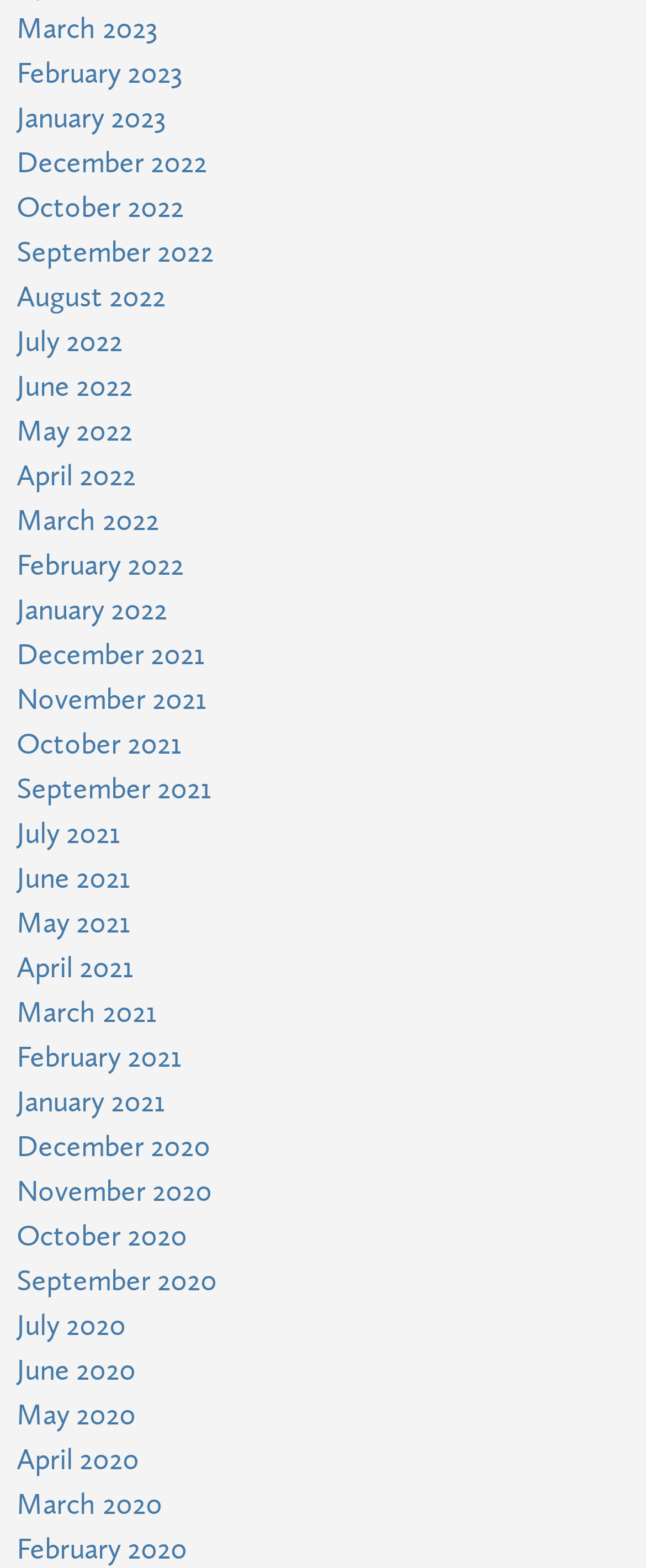Using the webpage screenshot, locate the HTML element that fits the following description and provide its bounding box: "August 2022".

[0.026, 0.178, 0.256, 0.2]